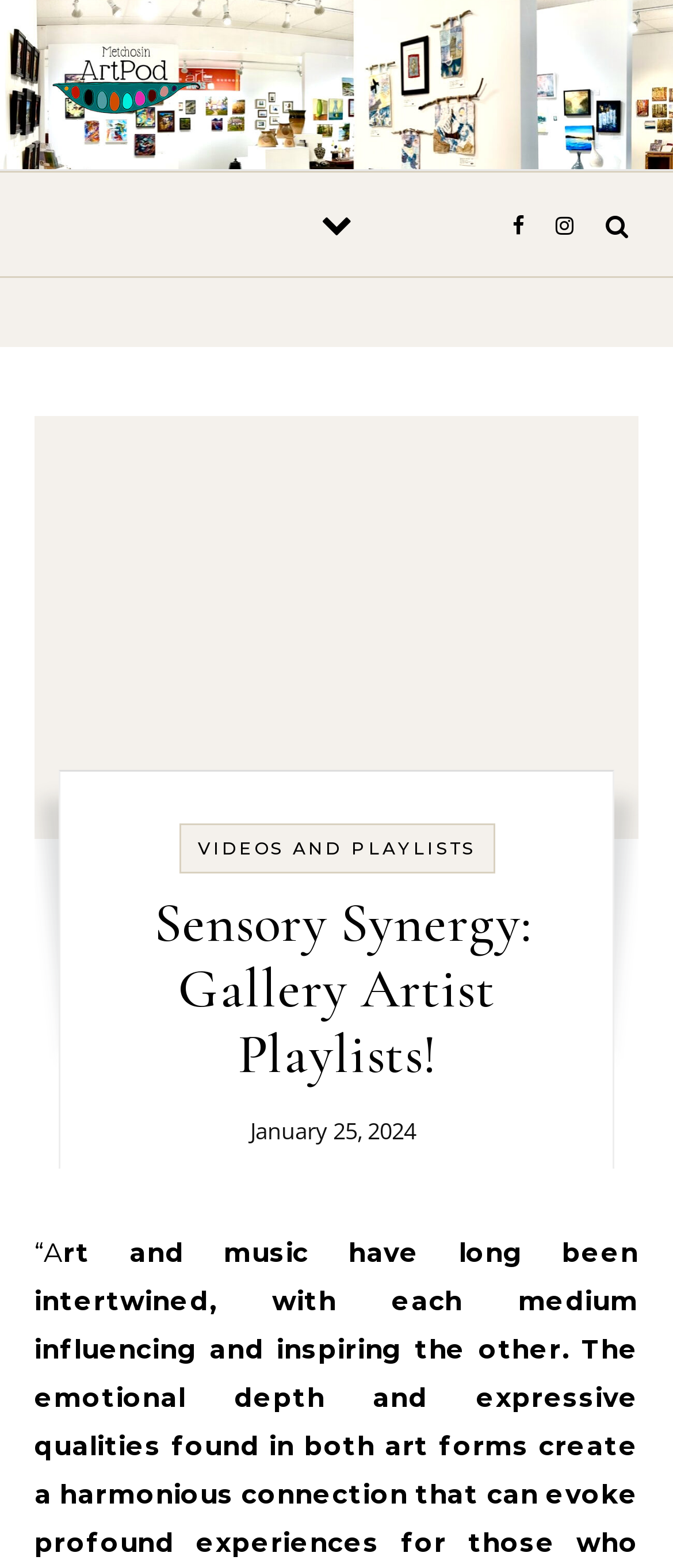Determine the bounding box of the UI element mentioned here: "Videos and Playlists". The coordinates must be in the format [left, top, right, bottom] with values ranging from 0 to 1.

[0.294, 0.534, 0.706, 0.548]